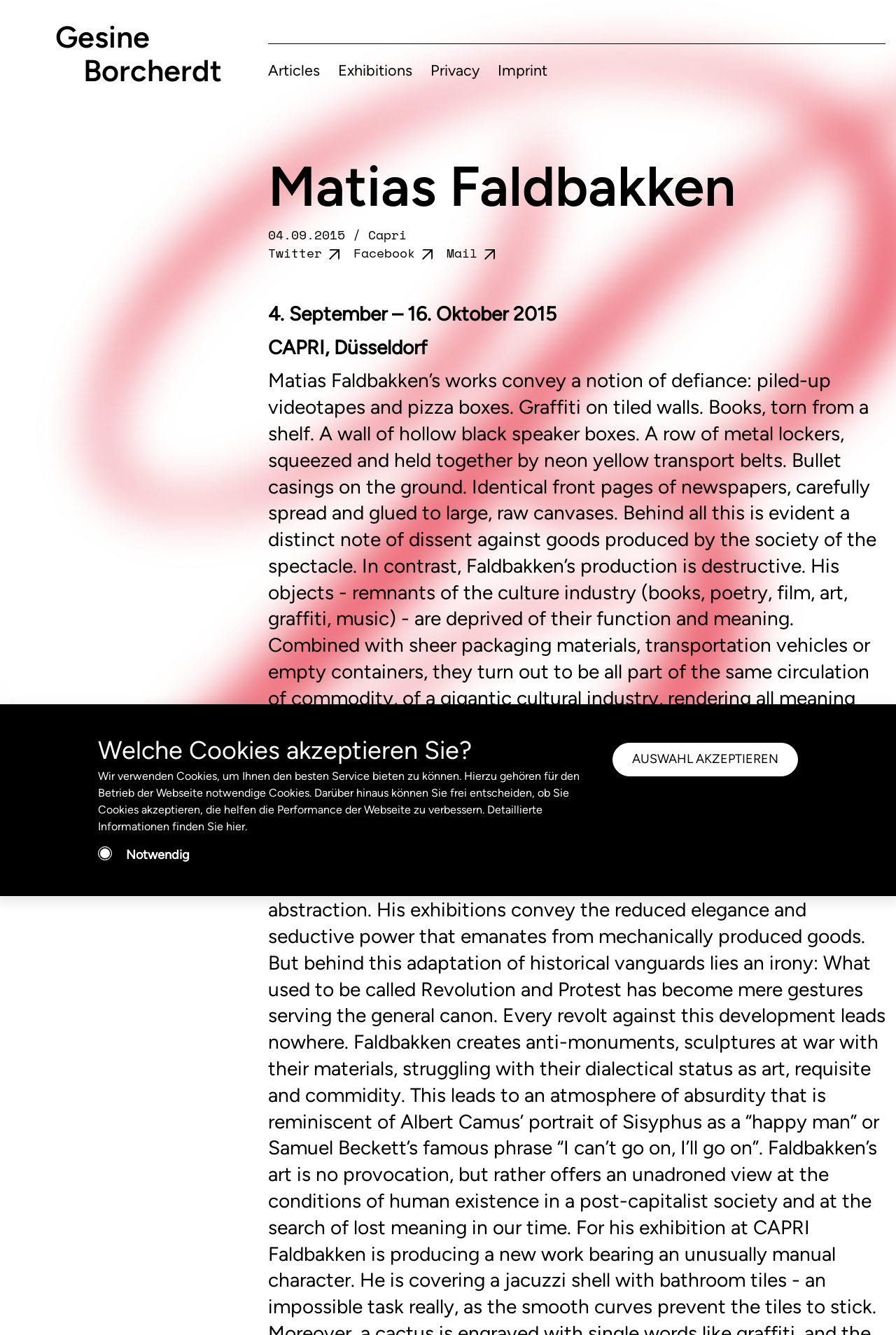Please identify the bounding box coordinates of the element I need to click to follow this instruction: "Go to Articles".

[0.299, 0.046, 0.357, 0.059]